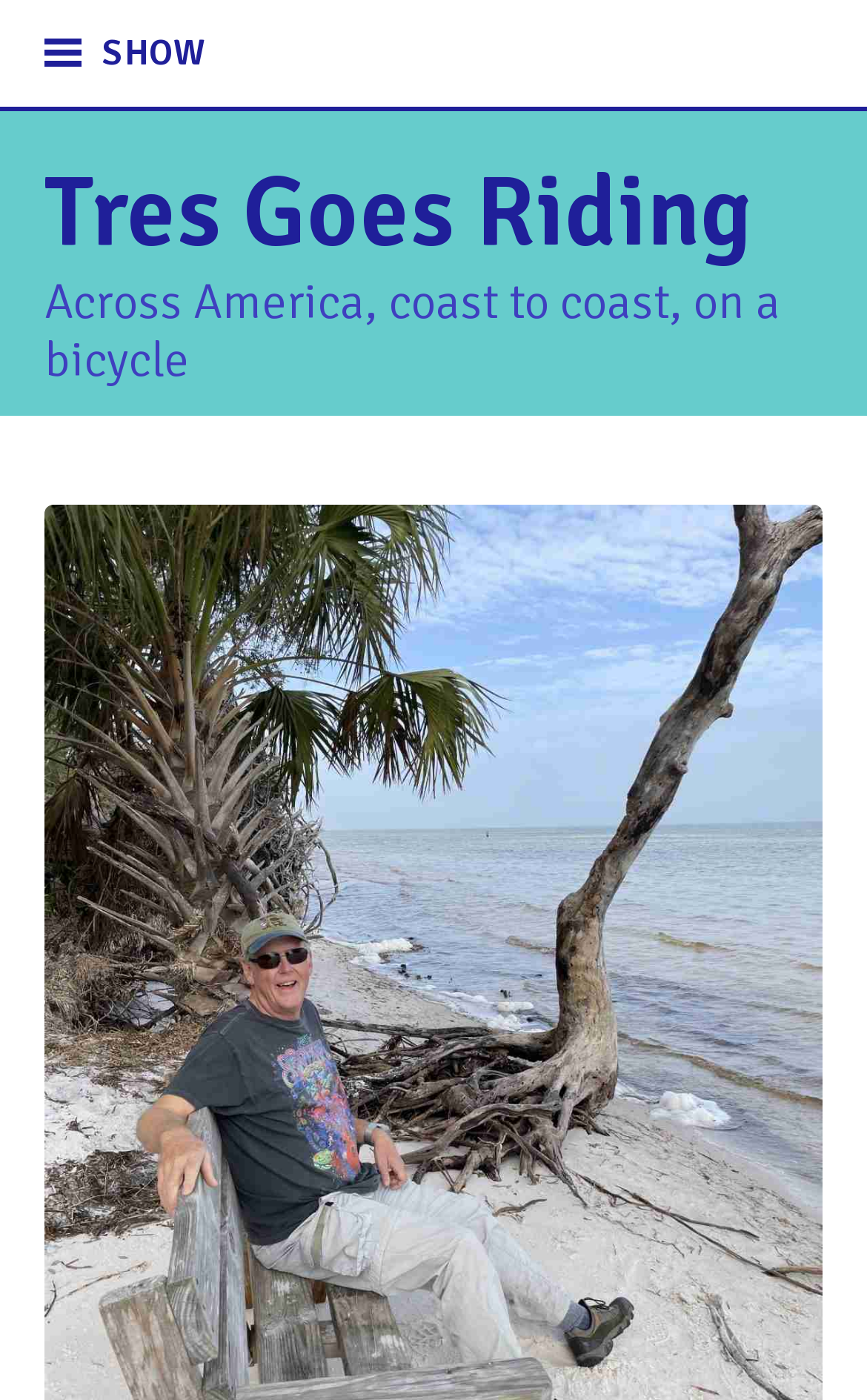Provide the text content of the webpage's main heading.

Tres Goes Riding